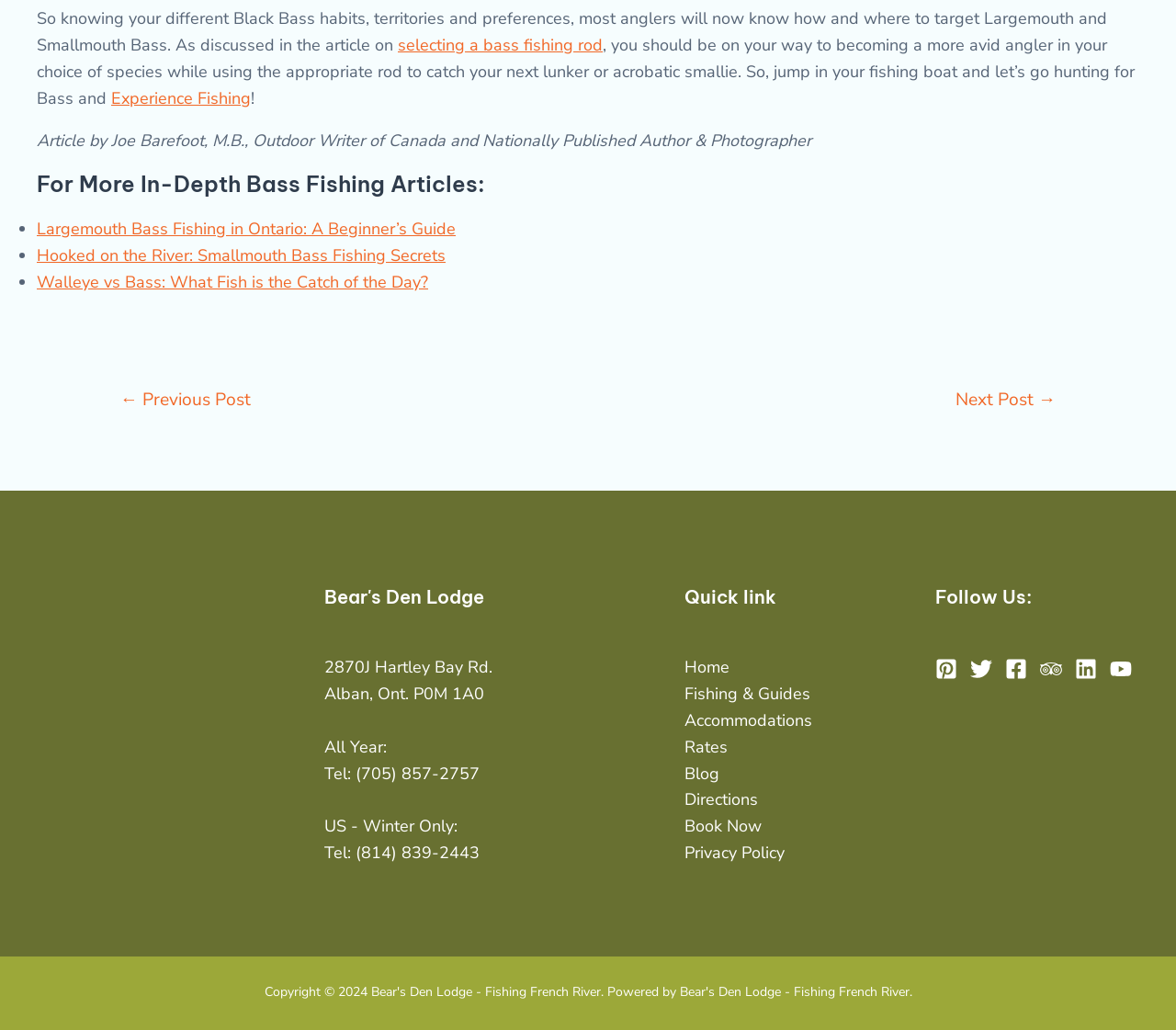What is the name of the lodge mentioned in the footer?
Using the details from the image, give an elaborate explanation to answer the question.

The name of the lodge mentioned in the footer is Bear's Den Lodge, as indicated by the text 'Bear's Den Lodge' in the footer section.